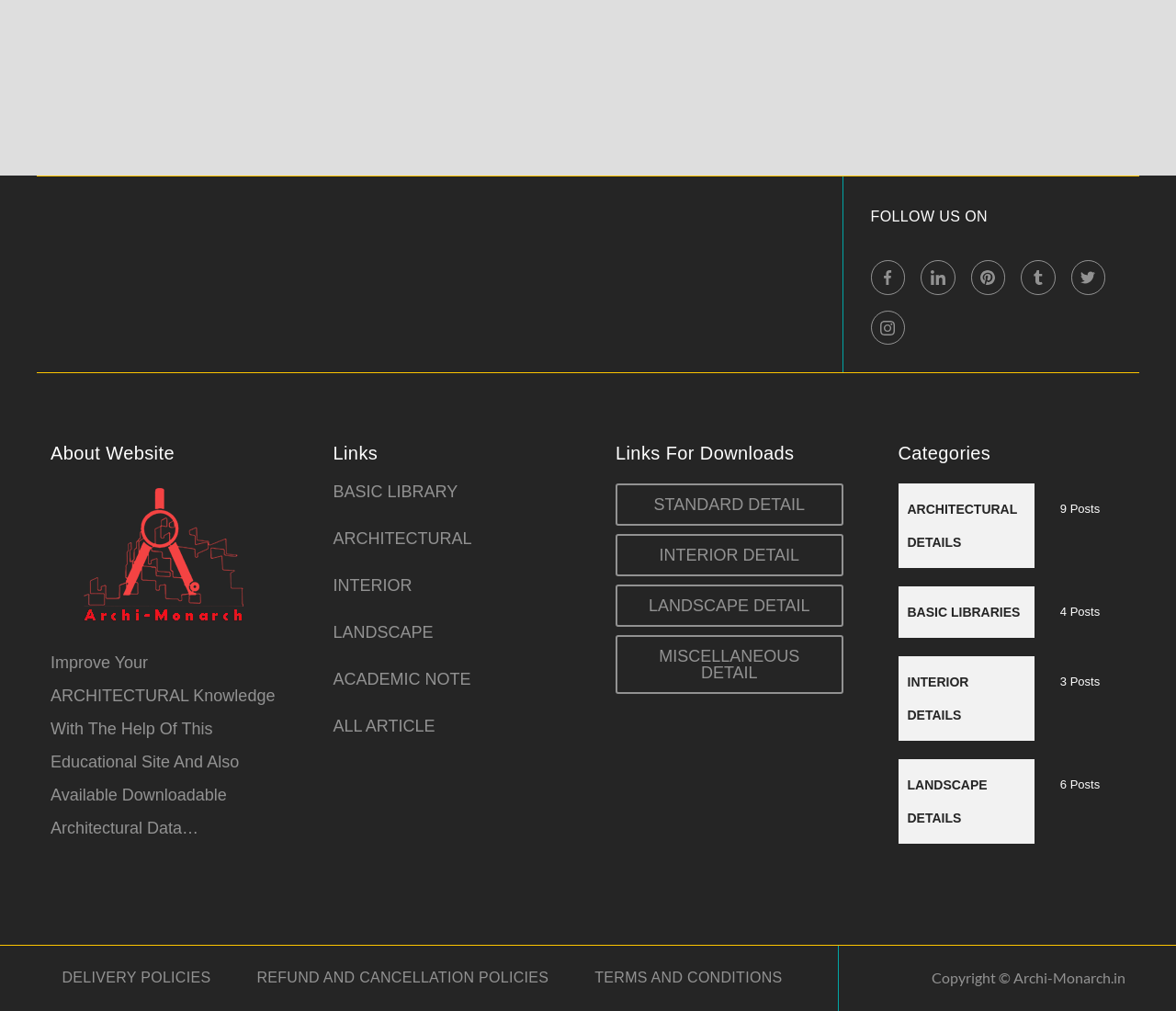What types of downloadable data are available?
Based on the visual content, answer with a single word or a brief phrase.

Standard, Interior, Landscape, Miscellaneous details